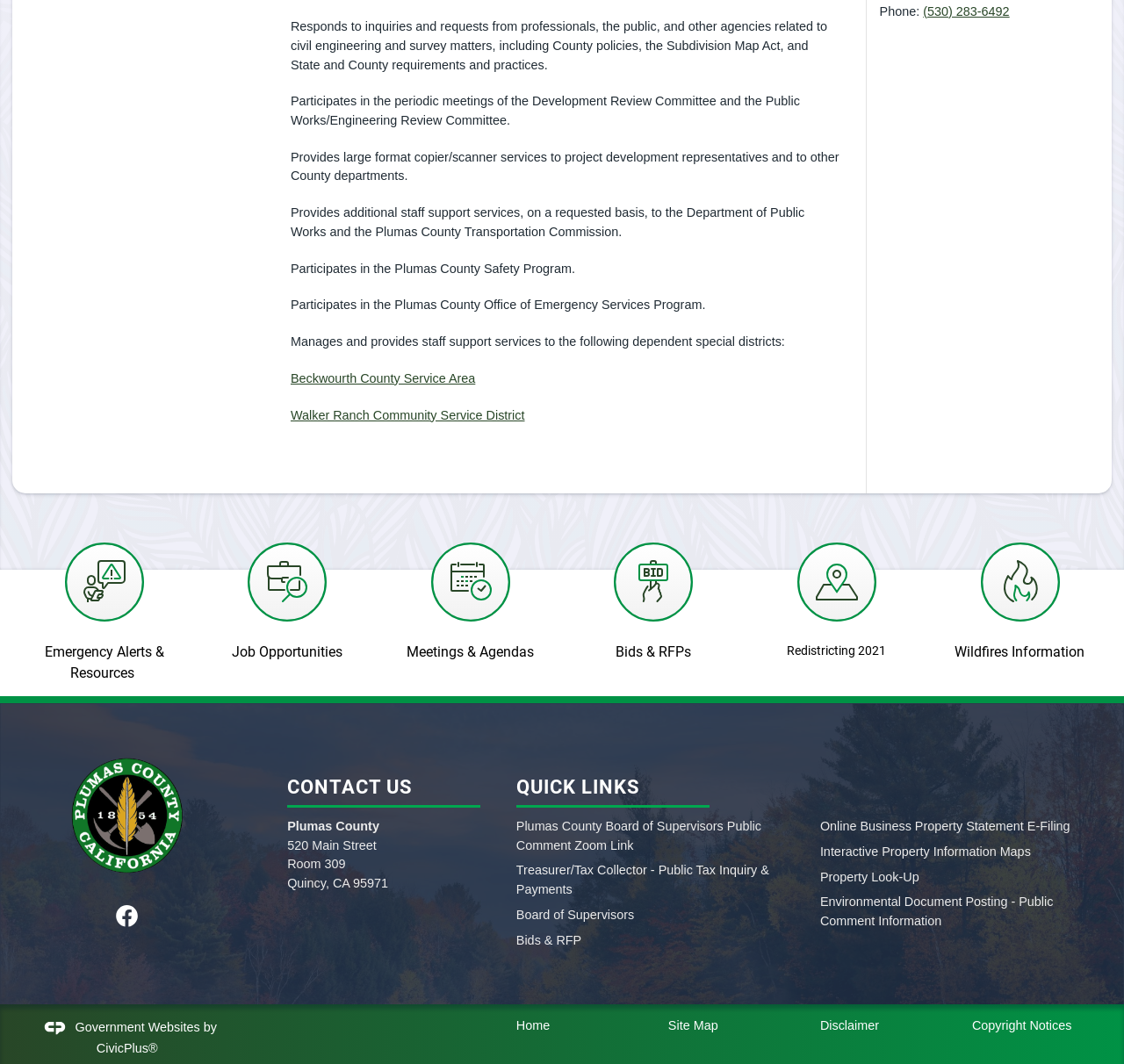Can you find the bounding box coordinates for the UI element given this description: "Home"? Provide the coordinates as four float numbers between 0 and 1: [left, top, right, bottom].

[0.459, 0.957, 0.489, 0.97]